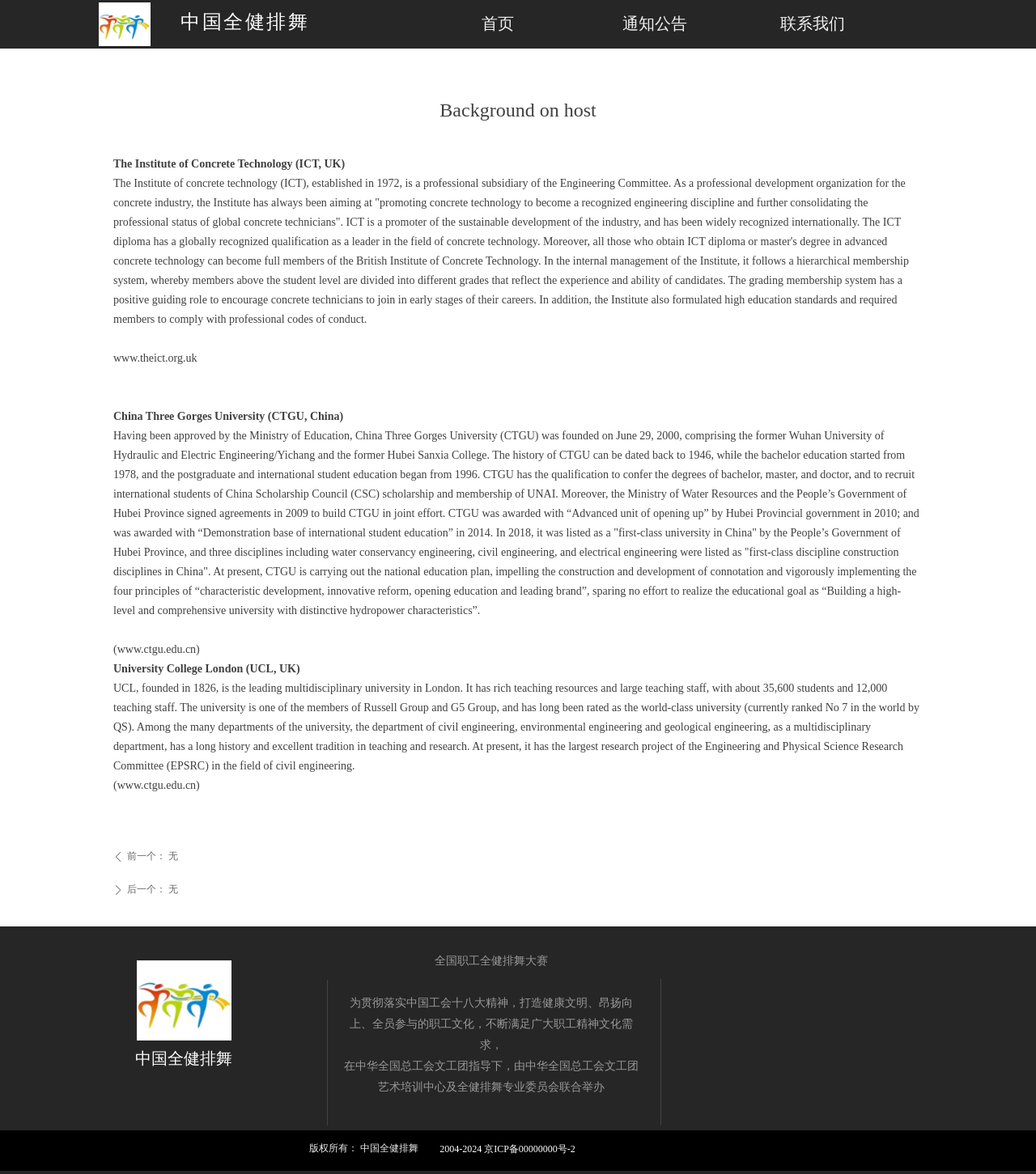Pinpoint the bounding box coordinates of the clickable element to carry out the following instruction: "Go to the previous page."

[0.109, 0.721, 0.484, 0.738]